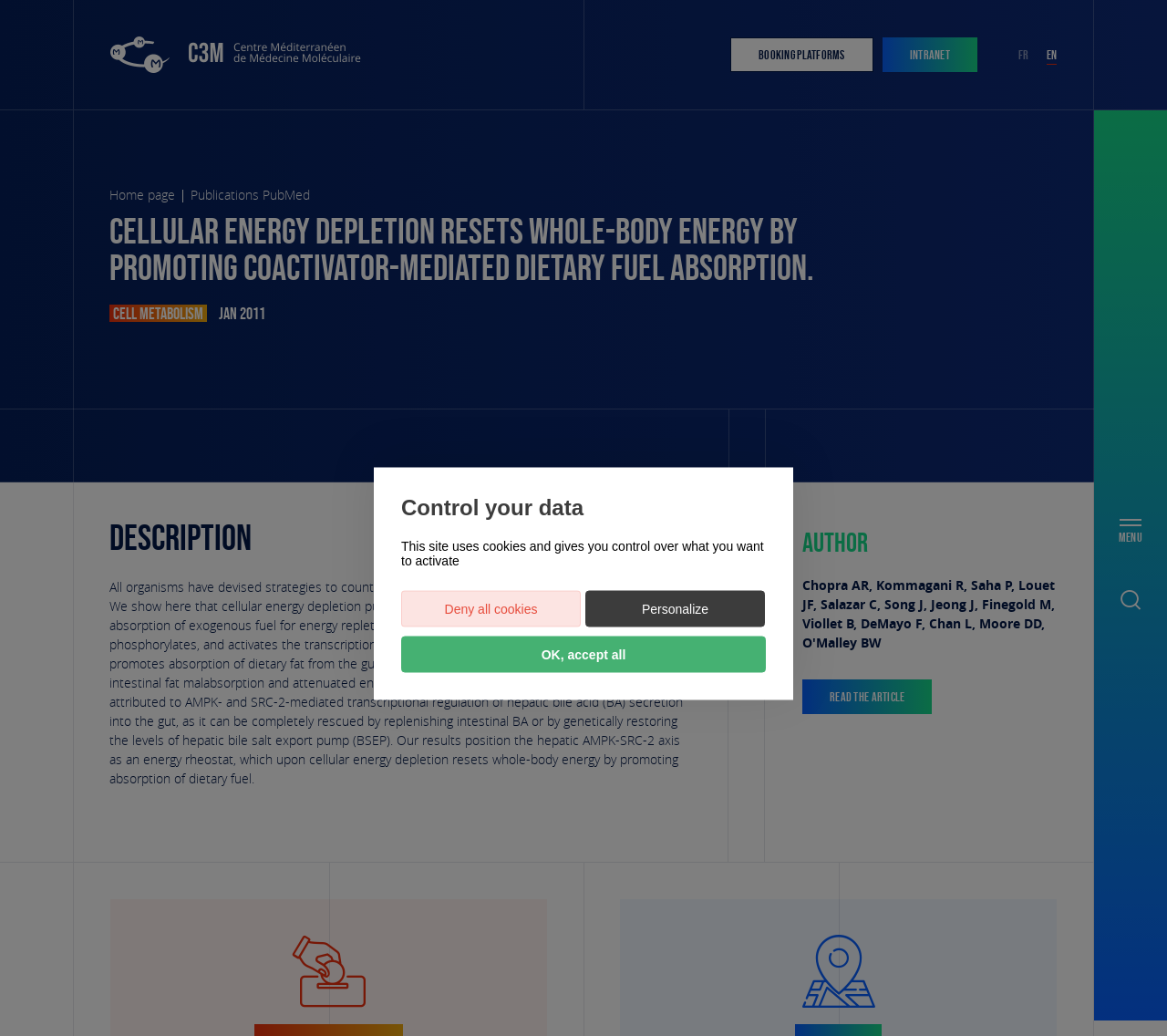Please give a concise answer to this question using a single word or phrase: 
What is the purpose of the SRC-2 protein?

Promoting absorption of dietary fat